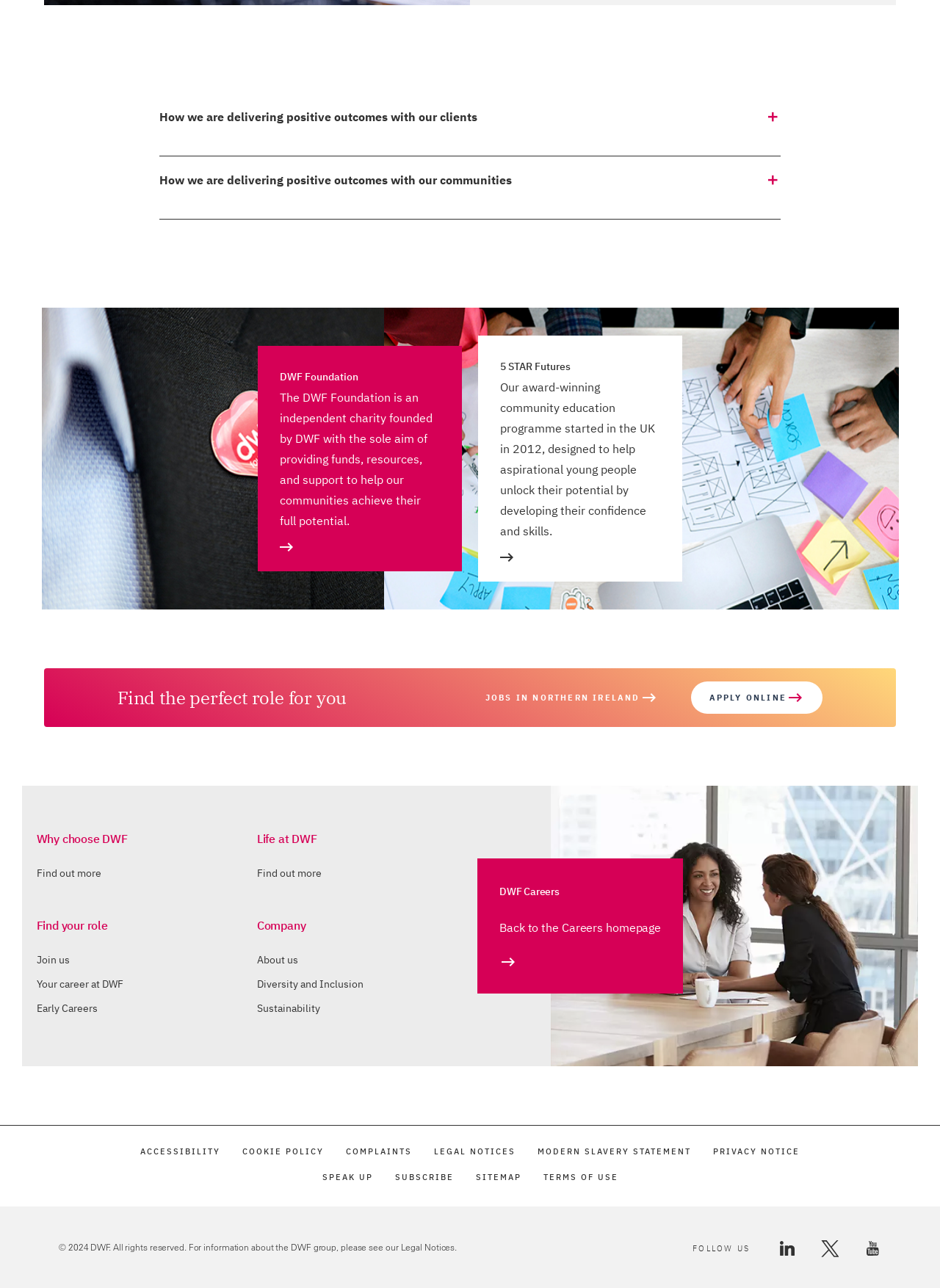Please provide the bounding box coordinates for the element that needs to be clicked to perform the following instruction: "Find out more about 5 STAR Futures". The coordinates should be given as four float numbers between 0 and 1, i.e., [left, top, right, bottom].

[0.532, 0.28, 0.607, 0.29]